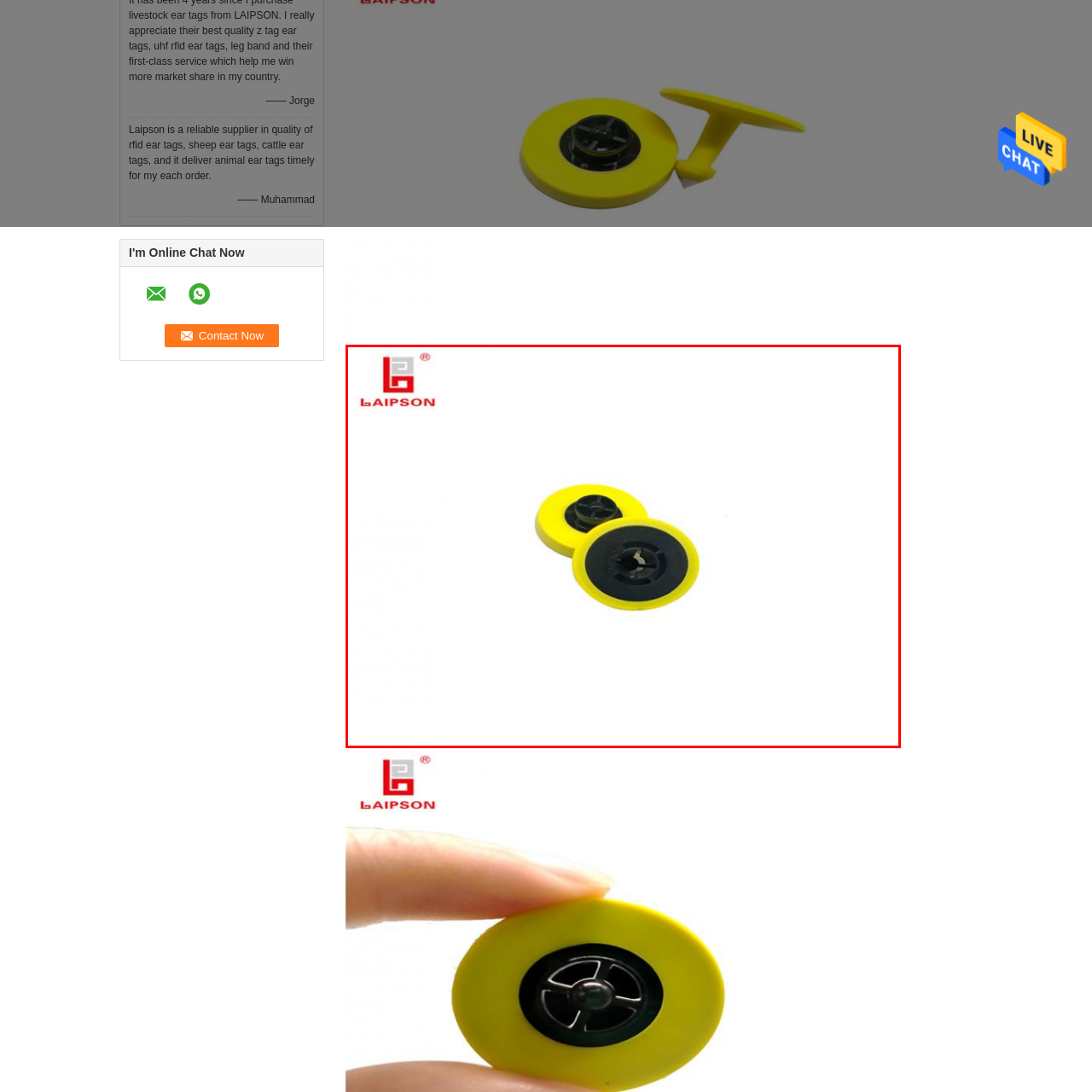Focus on the section within the red boundary and provide a detailed description.

The image showcases a pair of RFID ear tags designed for livestock, specifically in vibrant yellow and black colors. These ear tags, produced by Laipson, feature a distinctive design with a black center encircled by a bright yellow outer layer. The product is notable for its high sensitivity and tamper-proof capabilities, making it suitable for tracking and managing livestock such as pigs, goats, and cattle. The clean, white background highlights the tags, drawing attention to their unique color and design, which are essential for easy visibility and identification in agricultural settings. Laipson emphasizes reliability and timely delivery, ensuring that these products meet the needs of farmers and suppliers effectively.